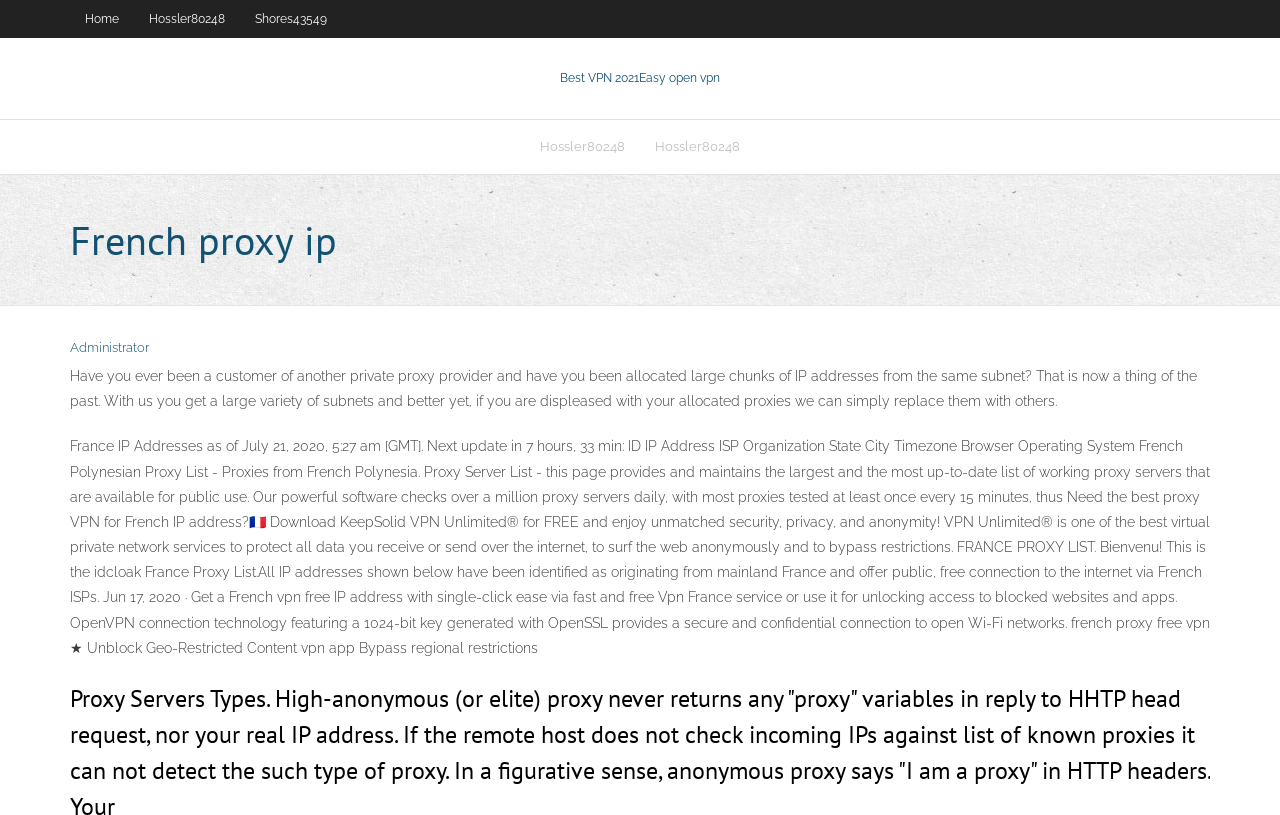How often are the proxy servers tested?
Provide an in-depth and detailed answer to the question.

The text 'Our powerful software checks over a million proxy servers daily, with most proxies tested at least once every 15 minutes...' indicates that the proxy servers are tested at least once every 15 minutes.